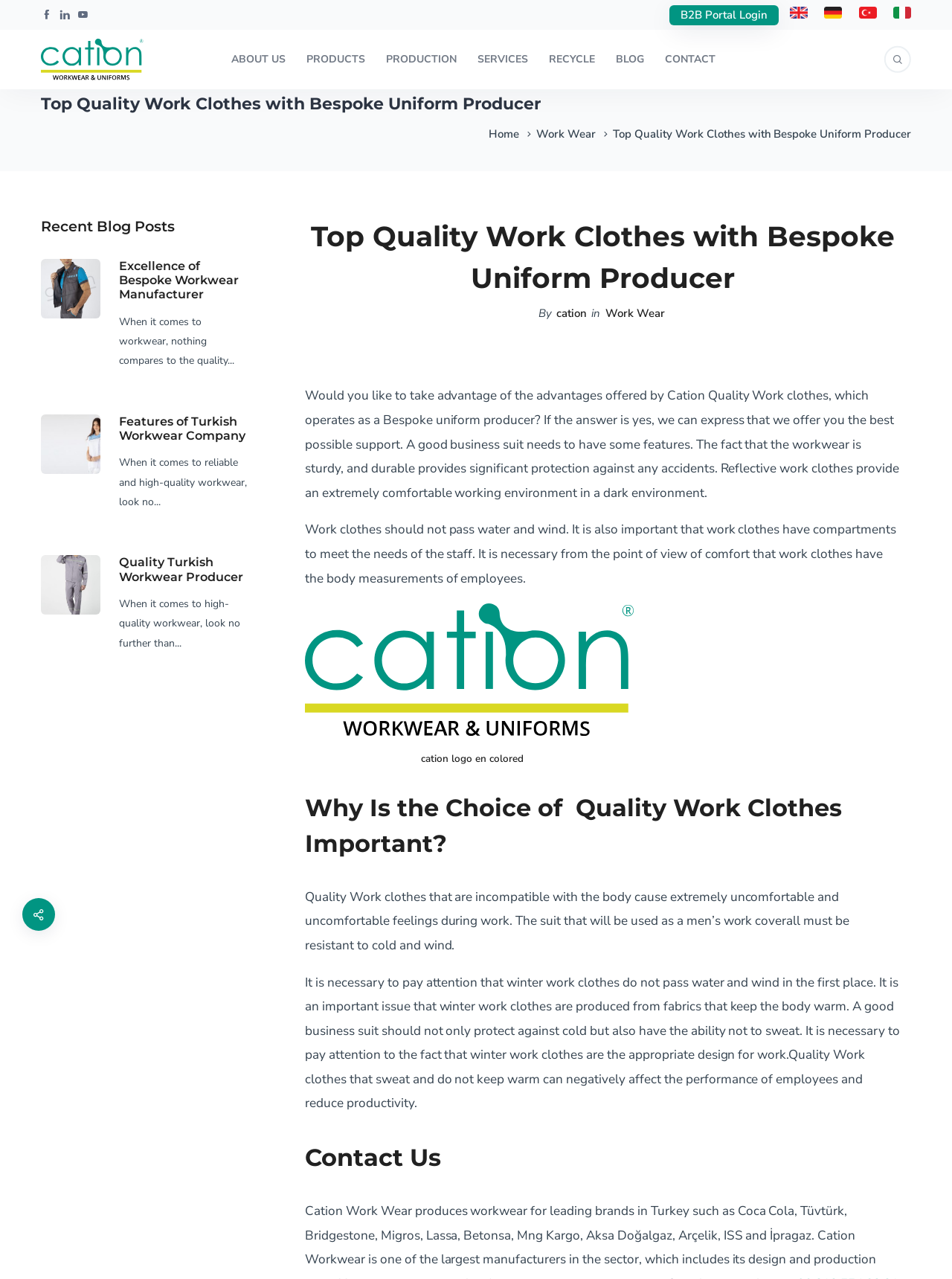Can you find the bounding box coordinates for the element that needs to be clicked to execute this instruction: "Get advisory services"? The coordinates should be given as four float numbers between 0 and 1, i.e., [left, top, right, bottom].

None